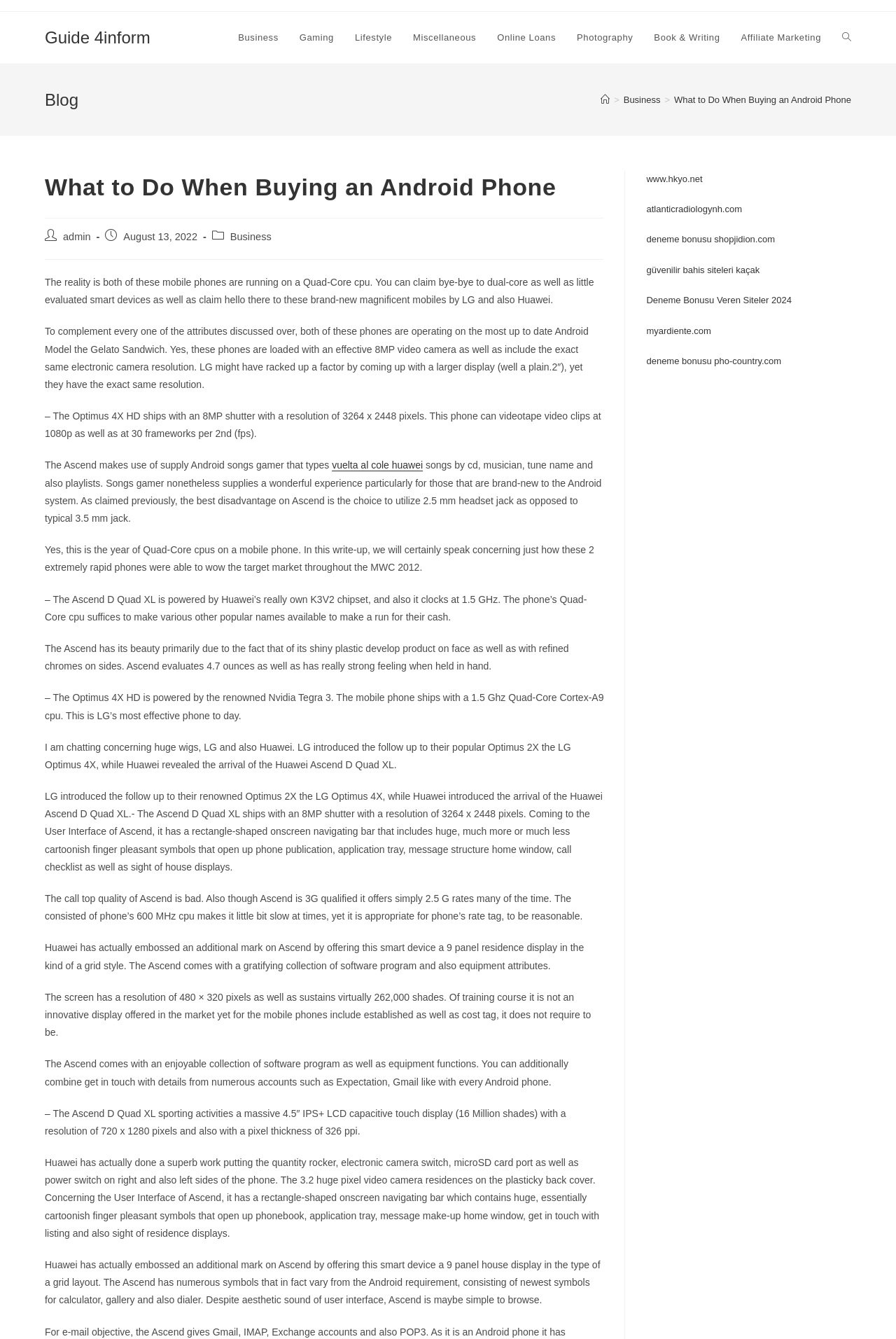Please answer the following question using a single word or phrase: 
What is the resolution of the LG Optimus 4X HD's camera?

3264 x 2448 pixels